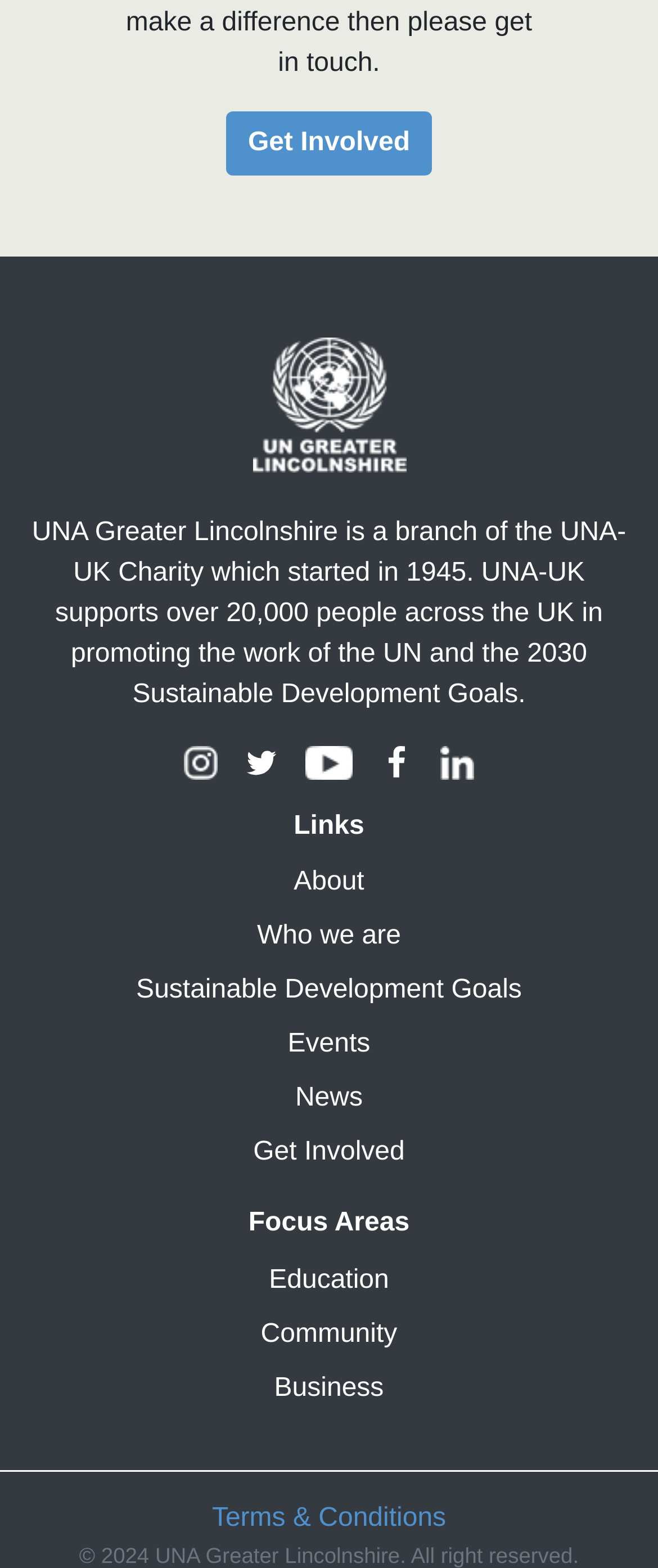Show the bounding box coordinates for the HTML element described as: "Editorial Team".

None